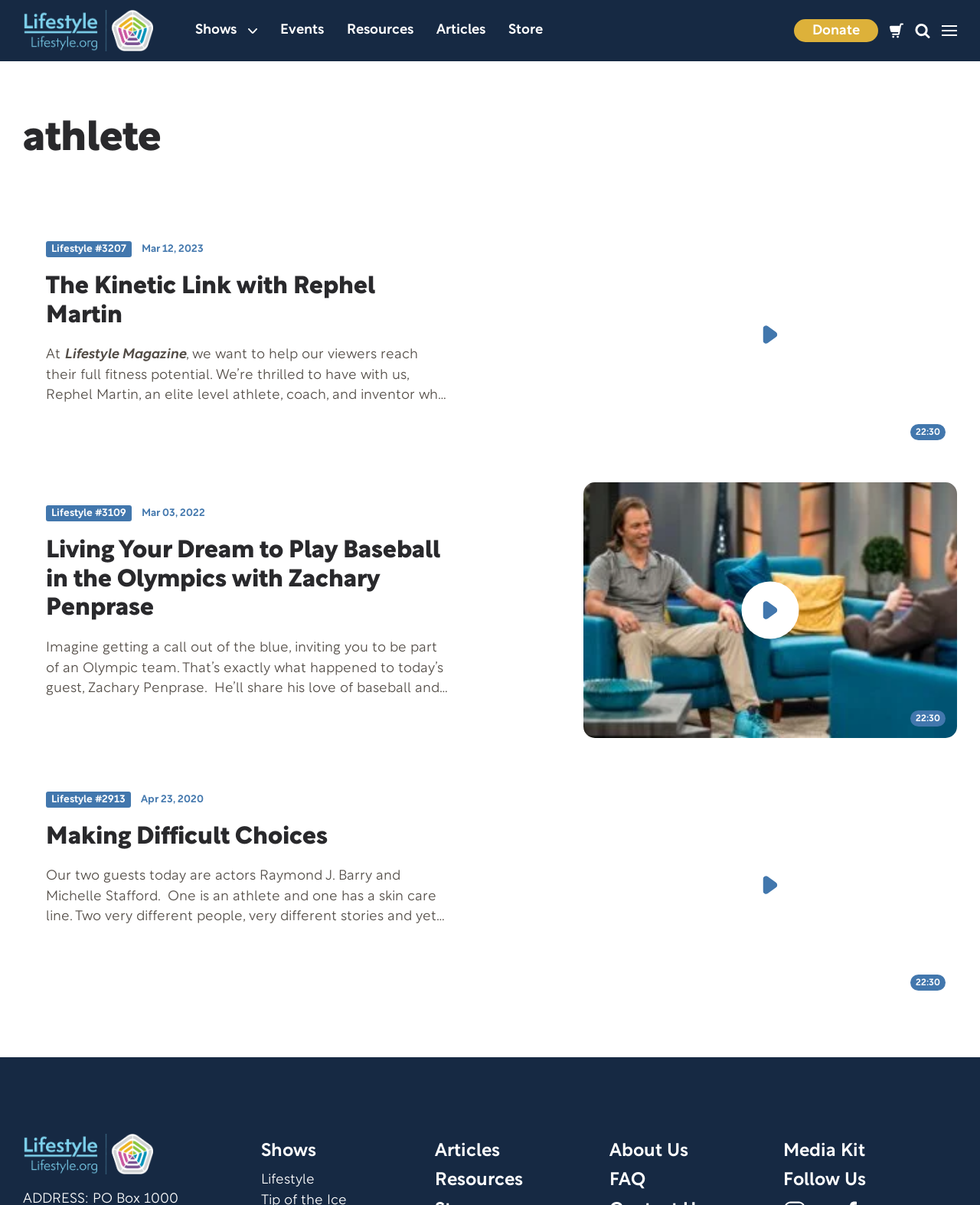Please determine the bounding box coordinates of the element to click in order to execute the following instruction: "Click the link '351'". The coordinates should be four float numbers between 0 and 1, specified as [left, top, right, bottom].

None